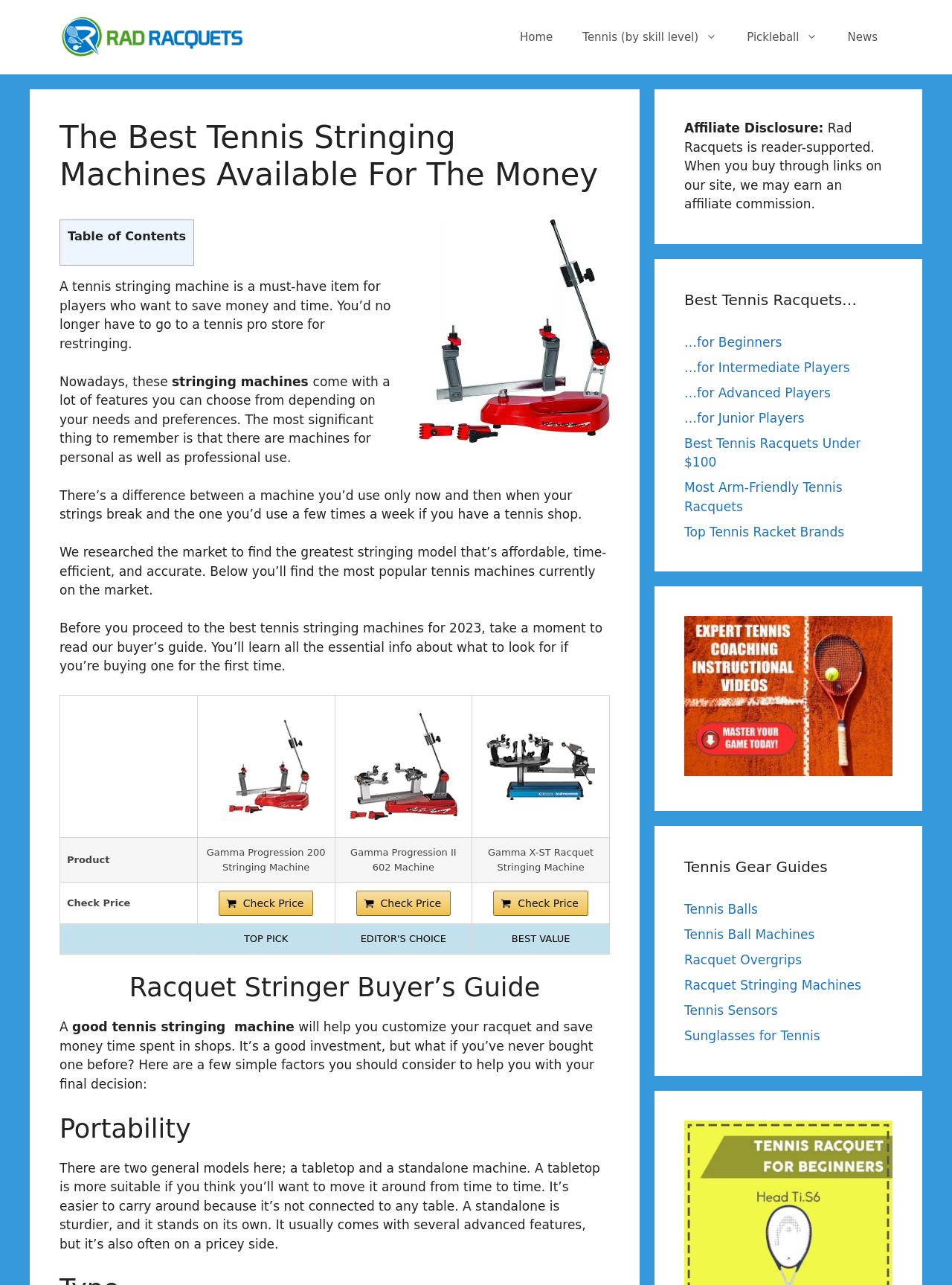Give the bounding box coordinates for the element described by: "Most Arm-Friendly Tennis Racquets".

[0.719, 0.373, 0.885, 0.4]